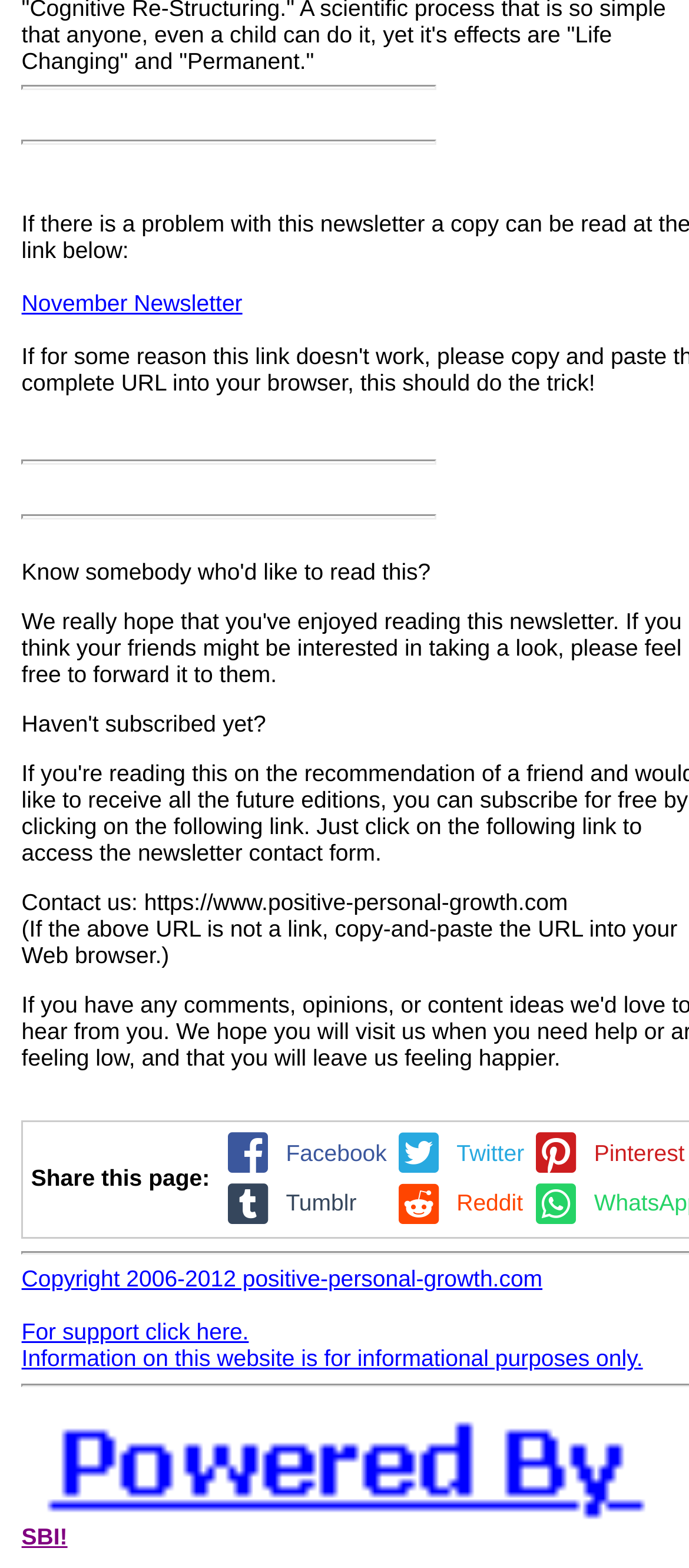Please identify the coordinates of the bounding box for the clickable region that will accomplish this instruction: "Share on Facebook".

[0.319, 0.725, 0.561, 0.742]